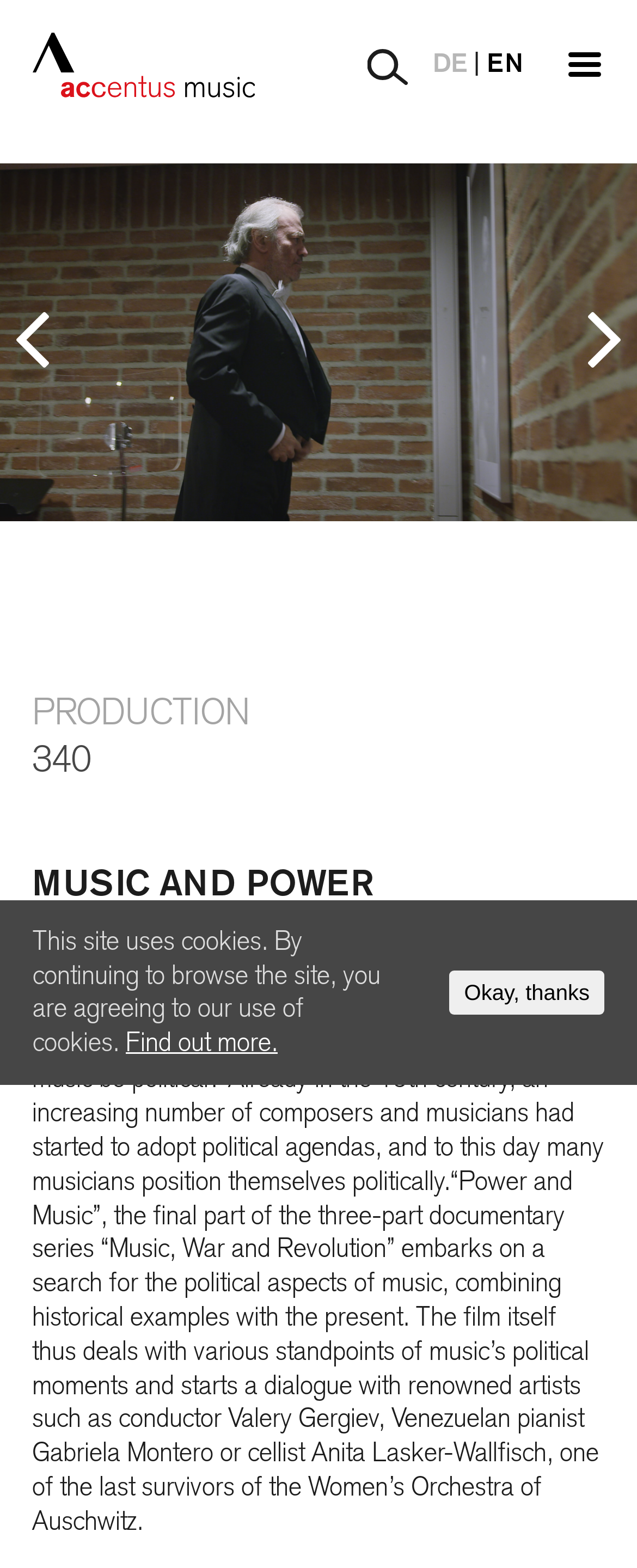Generate a comprehensive description of the webpage content.

The webpage is about Music and Power, a documentary series by ACCENTUS Music. At the top left, there is a link with an accompanying image. Next to it, a search bar is located, consisting of a text field with the label "Your search" and a button. 

To the right of the search bar, there are three buttons: a disabled button labeled "DE", a separator character "|", and a button labeled "EN". On the top right, an "open menu" button is situated.

When the "open menu" button is clicked, a menu appears with two buttons at the top, each containing an image. Below these buttons, there are three sections of text. The first section is a header labeled "PRODUCTION" with a number "340" below it. The second section is a header labeled "MUSIC AND POWER" followed by a paragraph of text discussing the relationship between music and politics. The third section is a longer passage of text describing the documentary series "Music, War and Revolution" and its final part, "Power and Music".

At the bottom of the page, there is a notice about the site using cookies, with a link to "Find out more" and a button labeled "Okay, thanks".